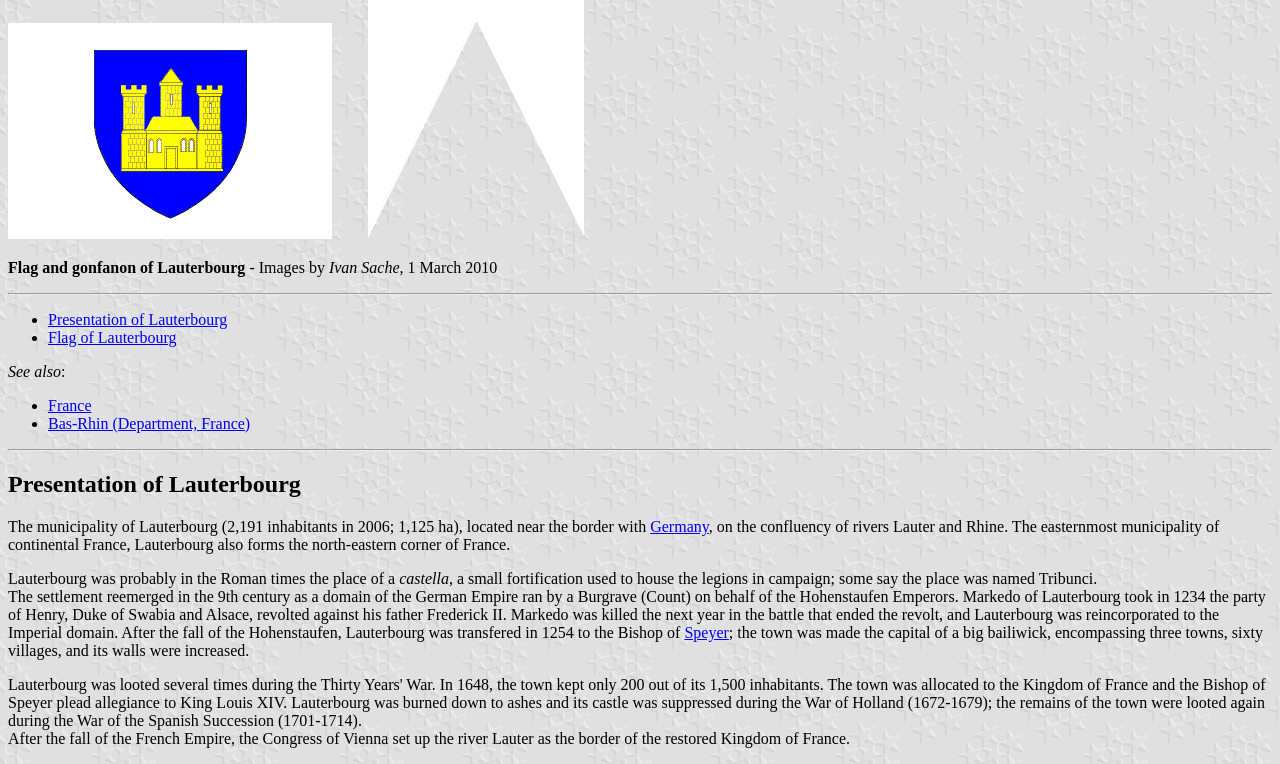Using the webpage screenshot and the element description Flag of Lauterbourg, determine the bounding box coordinates. Specify the coordinates in the format (top-left x, top-left y, bottom-right x, bottom-right y) with values ranging from 0 to 1.

[0.038, 0.43, 0.138, 0.453]